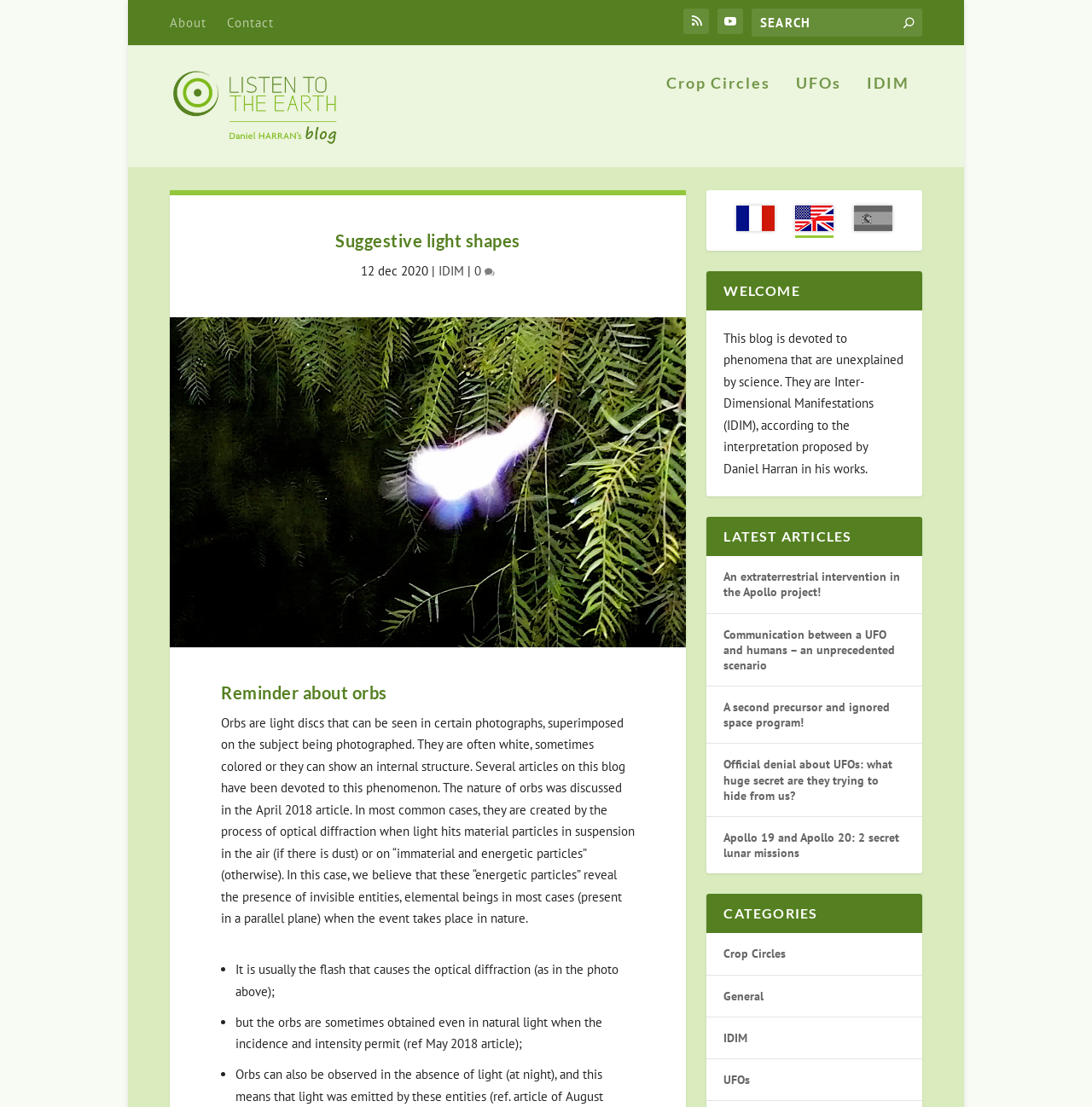Please pinpoint the bounding box coordinates for the region I should click to adhere to this instruction: "Read the article about Crop Circles".

[0.61, 0.112, 0.705, 0.195]